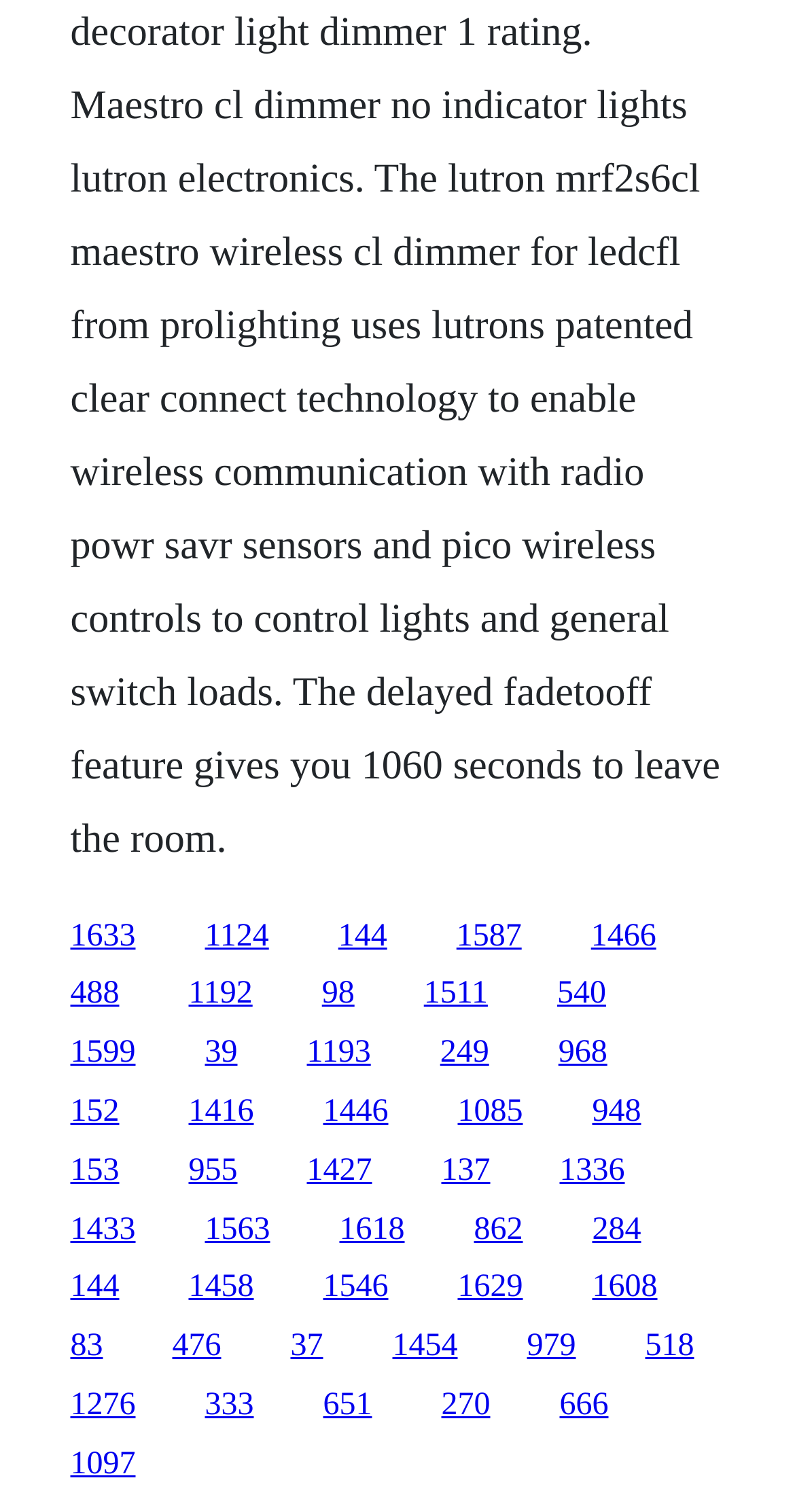Please specify the bounding box coordinates of the clickable region to carry out the following instruction: "go to the fifteenth link". The coordinates should be four float numbers between 0 and 1, in the format [left, top, right, bottom].

[0.701, 0.646, 0.762, 0.669]